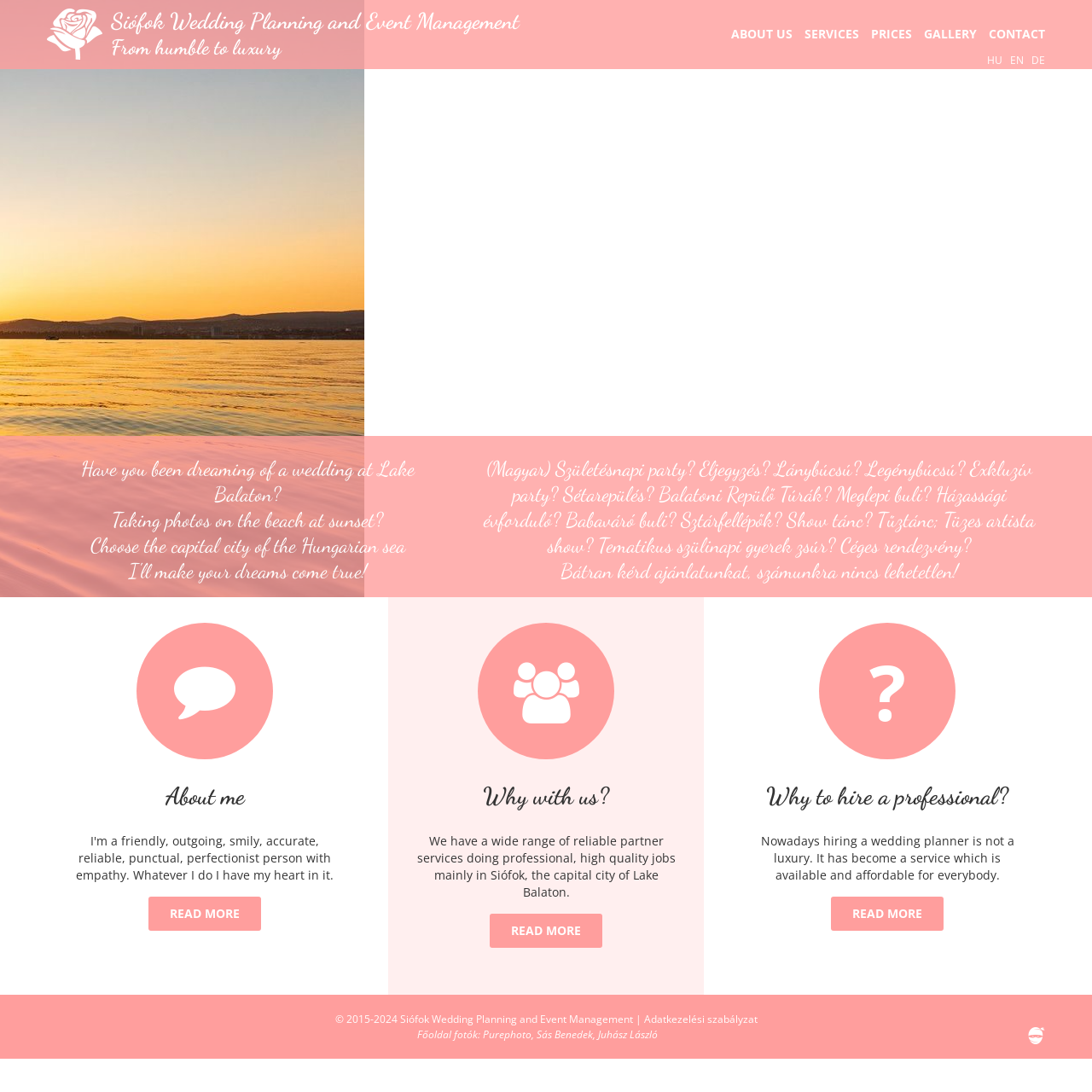Identify and extract the main heading from the webpage.

Siófok Wedding Planning and Event Management
From humble to luxury